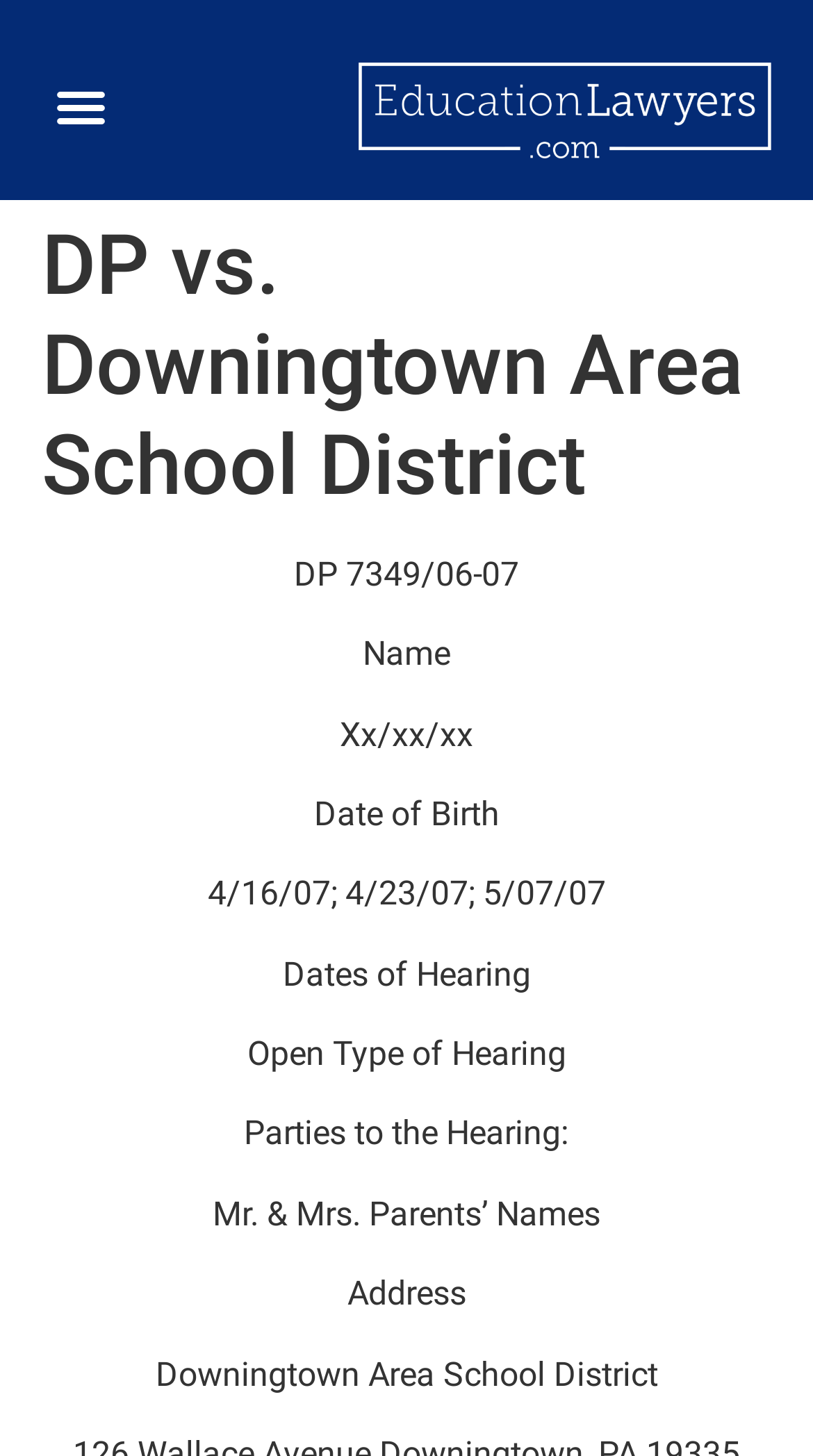How many parties are involved in the hearing?
Refer to the screenshot and respond with a concise word or phrase.

Two